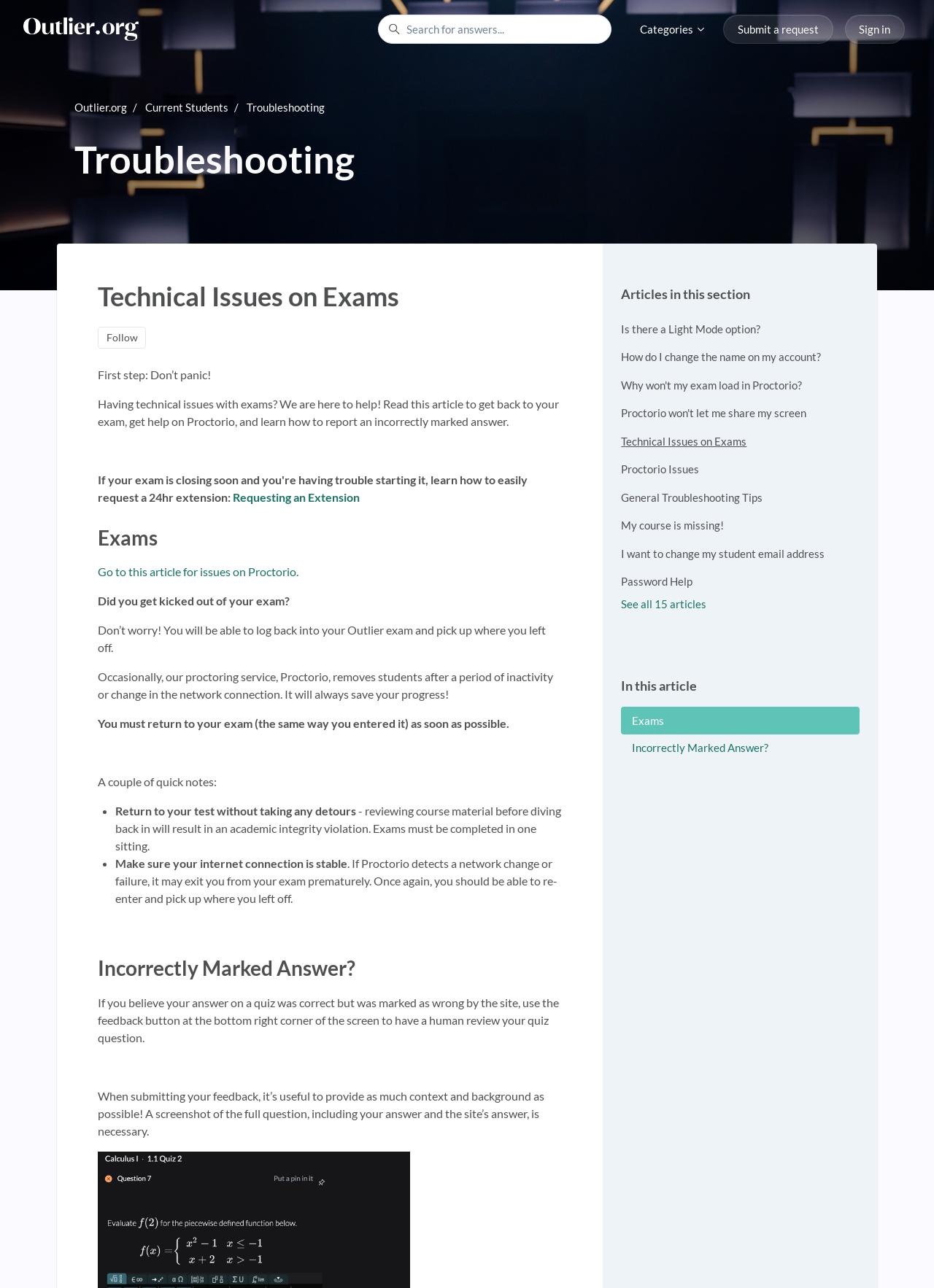What should you do if you get kicked out of your exam?
Refer to the image and provide a thorough answer to the question.

The webpage advises students that if they get kicked out of their exam, they should log back in as soon as possible, and they will be able to pick up where they left off, as Proctorio saves their progress.